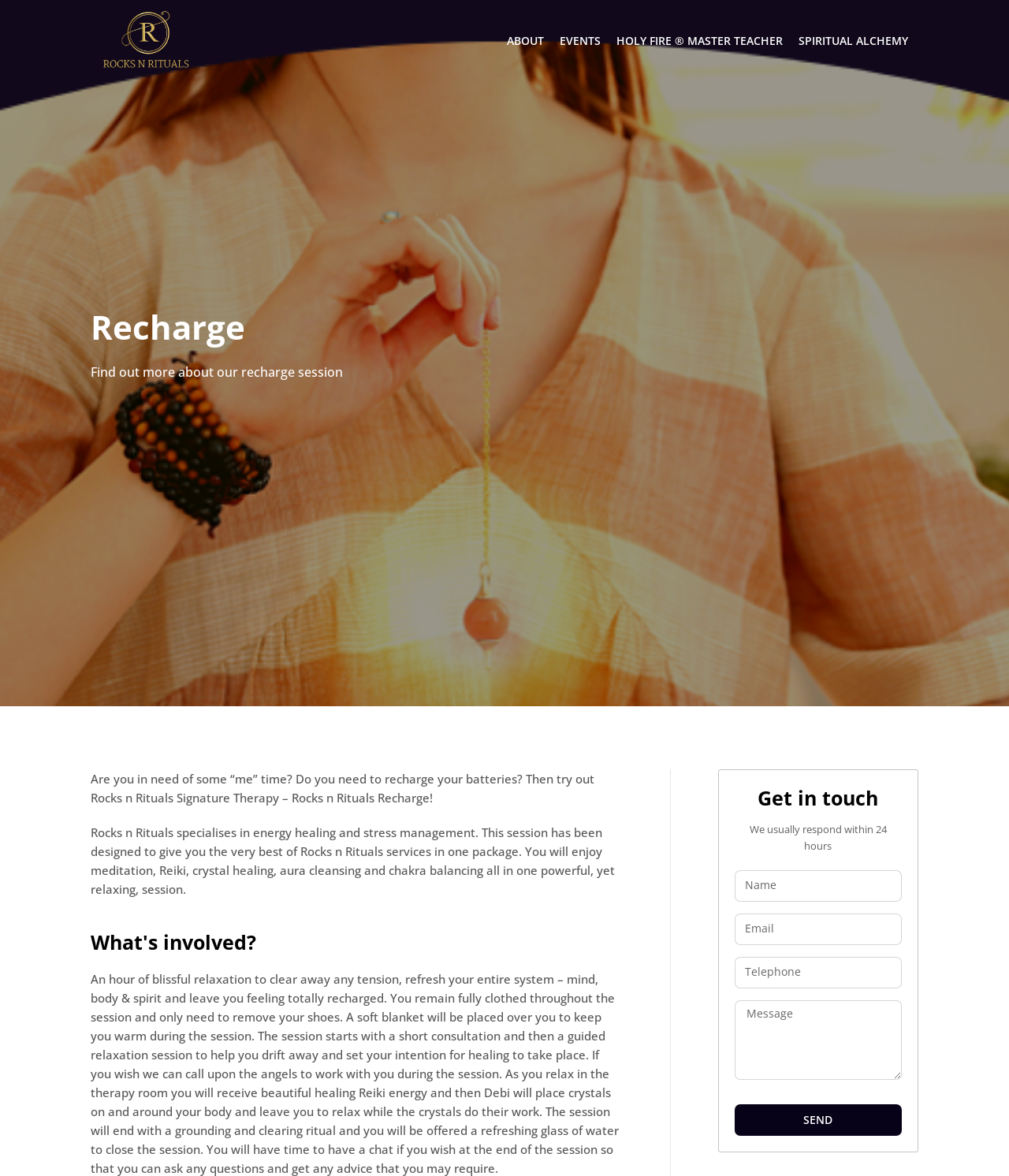Kindly determine the bounding box coordinates for the clickable area to achieve the given instruction: "Click the ABOUT link".

[0.502, 0.028, 0.539, 0.041]